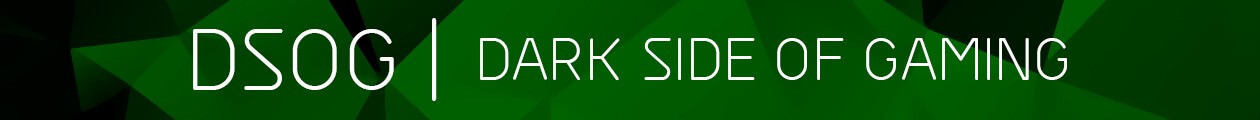Answer the question in one word or a short phrase:
What is written in bold typography?

DSOG | DARK SIDE OF GAMING